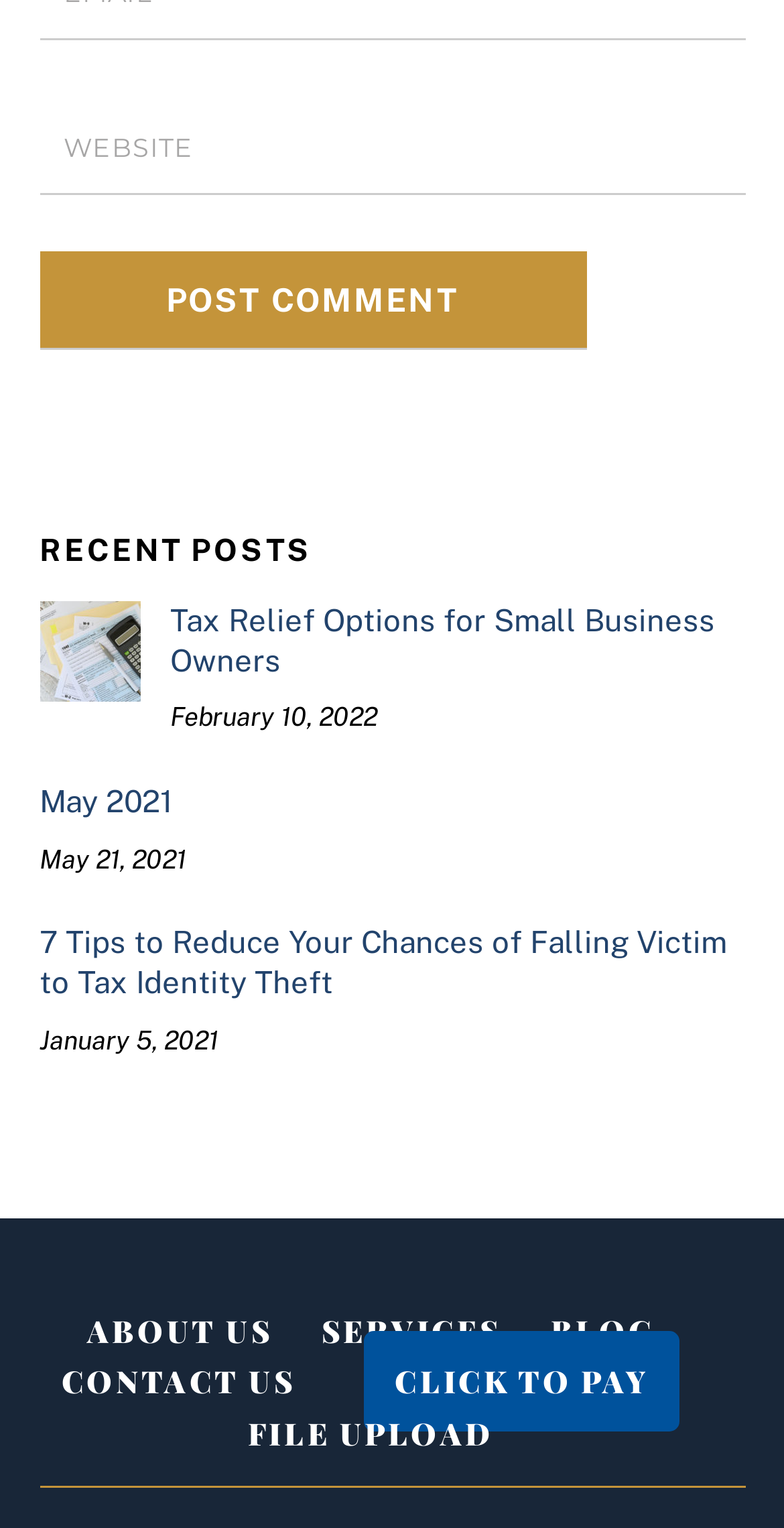Respond to the question below with a concise word or phrase:
What is the topic of the blog posts?

Tax-related